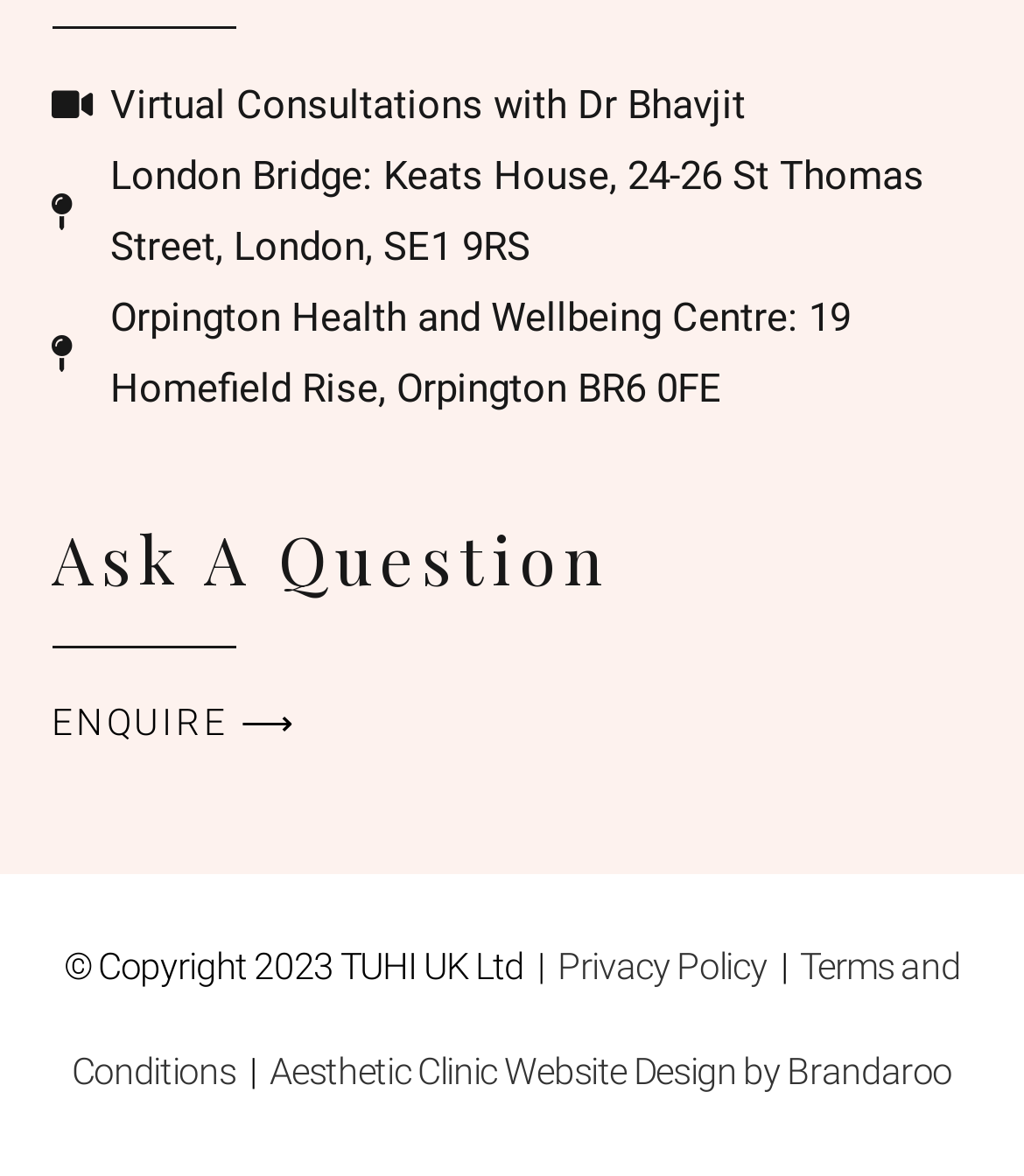From the webpage screenshot, identify the region described by Privacy Policy. Provide the bounding box coordinates as (top-left x, top-left y, bottom-right x, bottom-right y), with each value being a floating point number between 0 and 1.

[0.545, 0.804, 0.749, 0.84]